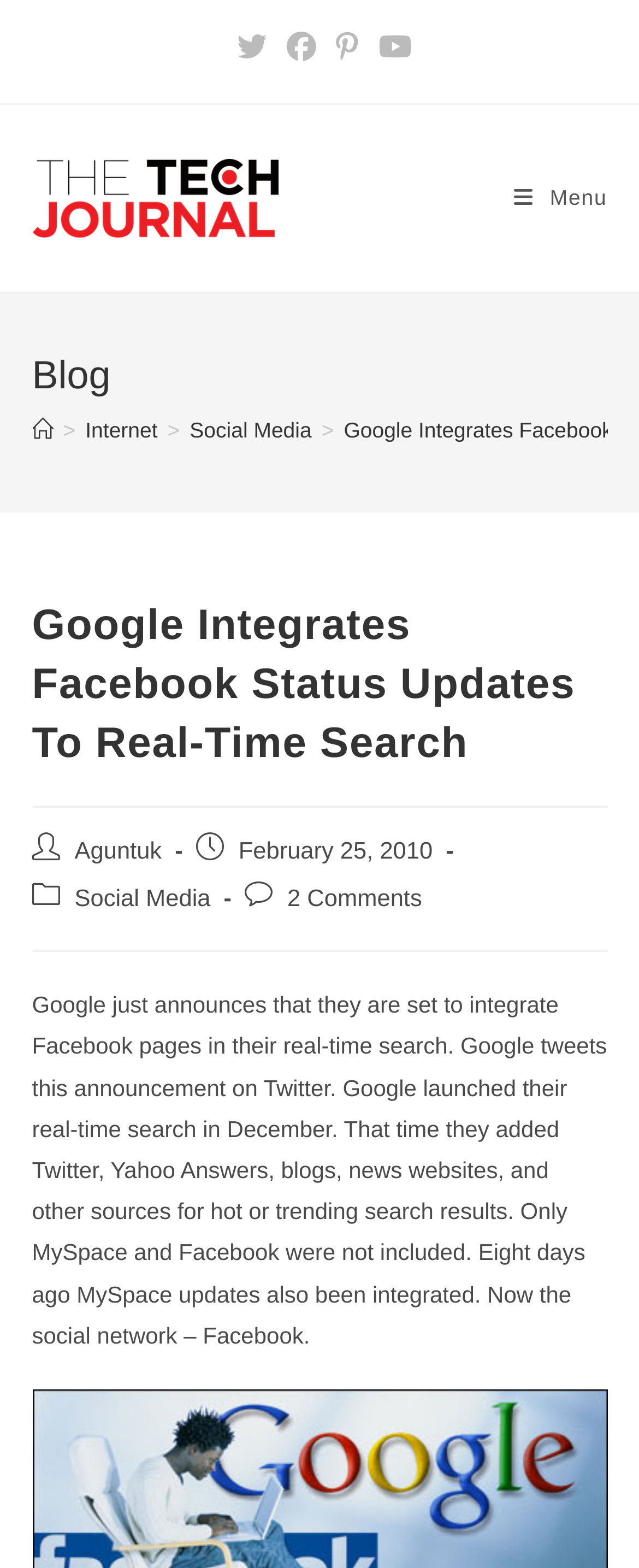Determine the bounding box coordinates of the UI element described below. Use the format (top-left x, top-left y, bottom-right x, bottom-right y) with floating point numbers between 0 and 1: Aguntuk

[0.117, 0.535, 0.253, 0.551]